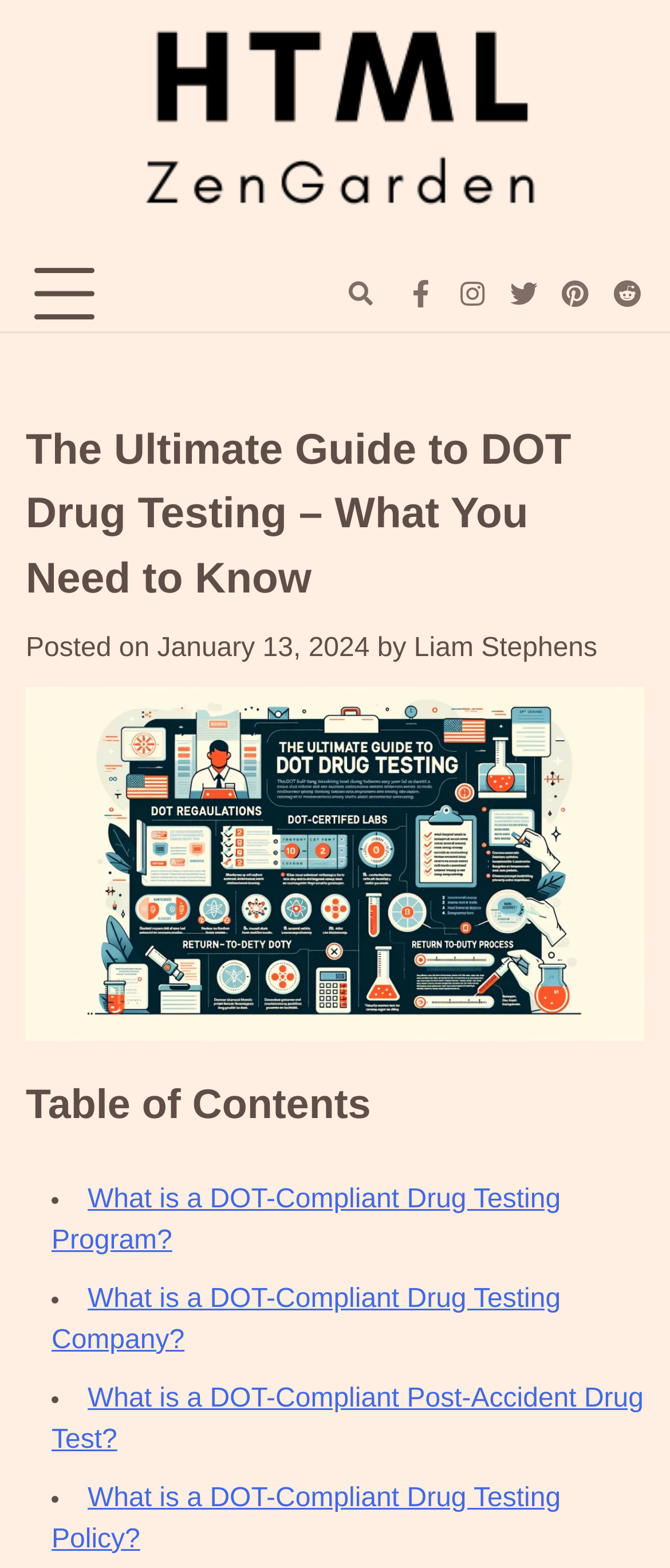Please respond to the question using a single word or phrase:
How many social media links are there?

5